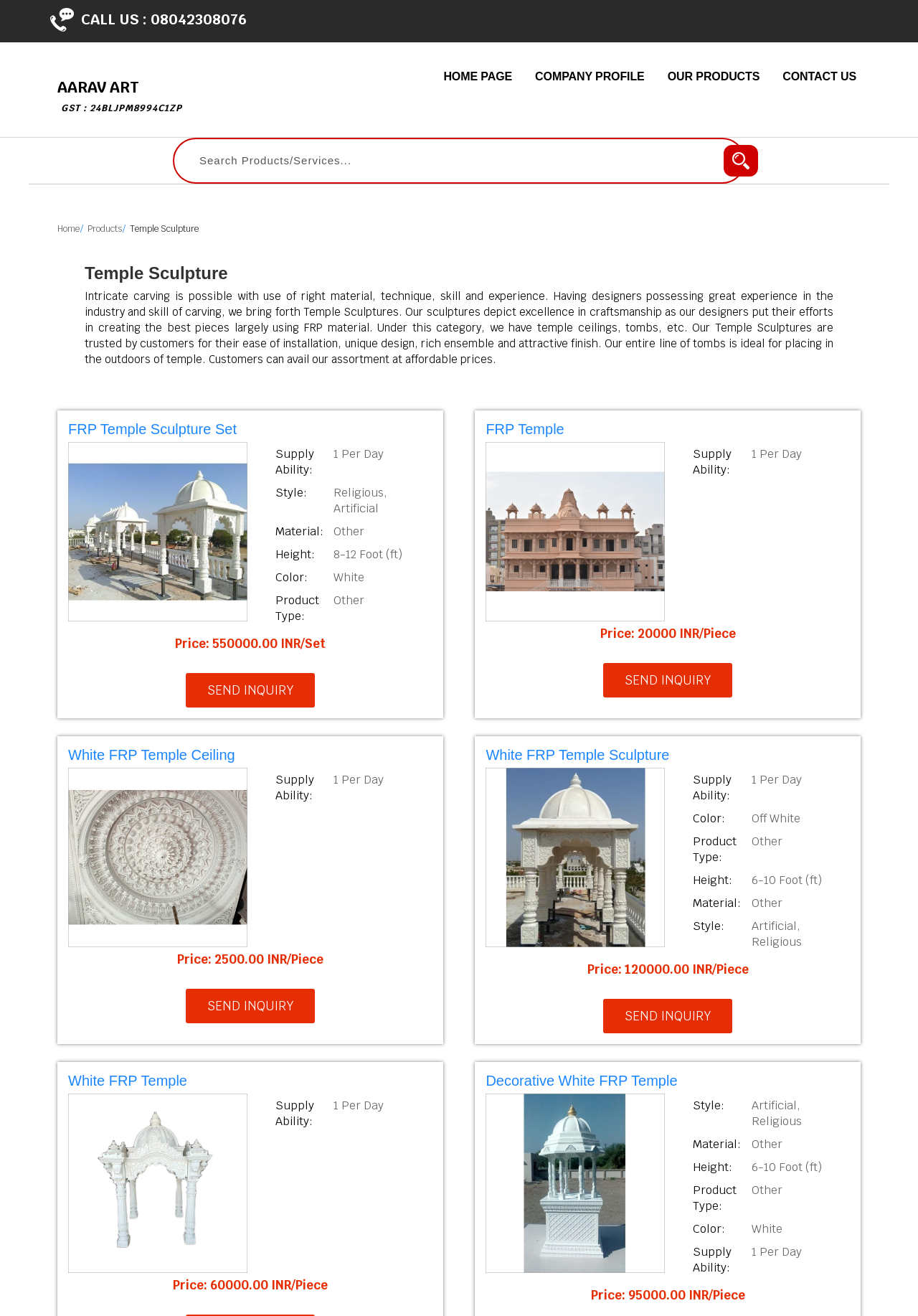What is the phone number to call for inquiries?
Using the visual information from the image, give a one-word or short-phrase answer.

08042308076